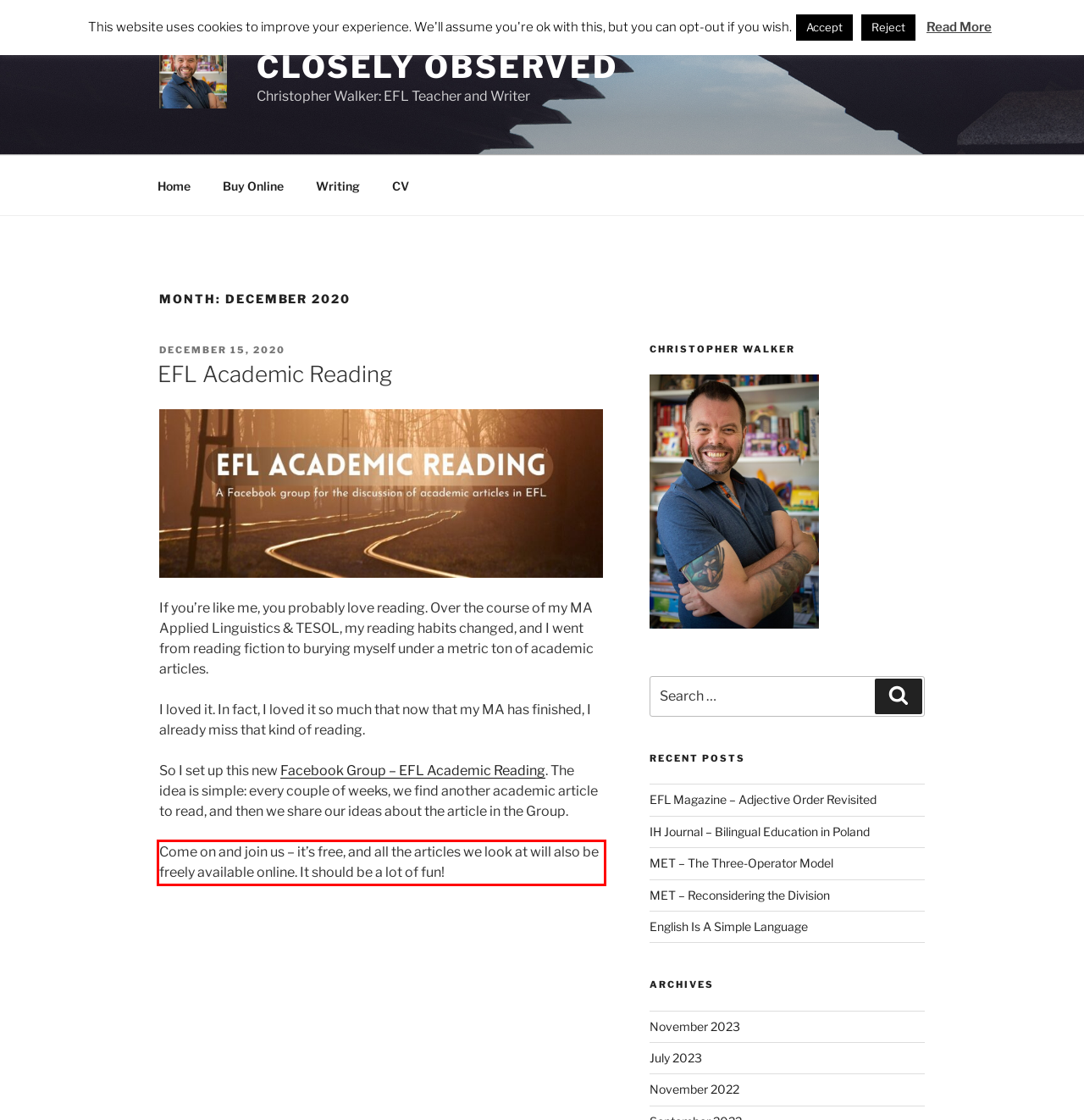You have a webpage screenshot with a red rectangle surrounding a UI element. Extract the text content from within this red bounding box.

Come on and join us – it’s free, and all the articles we look at will also be freely available online. It should be a lot of fun!